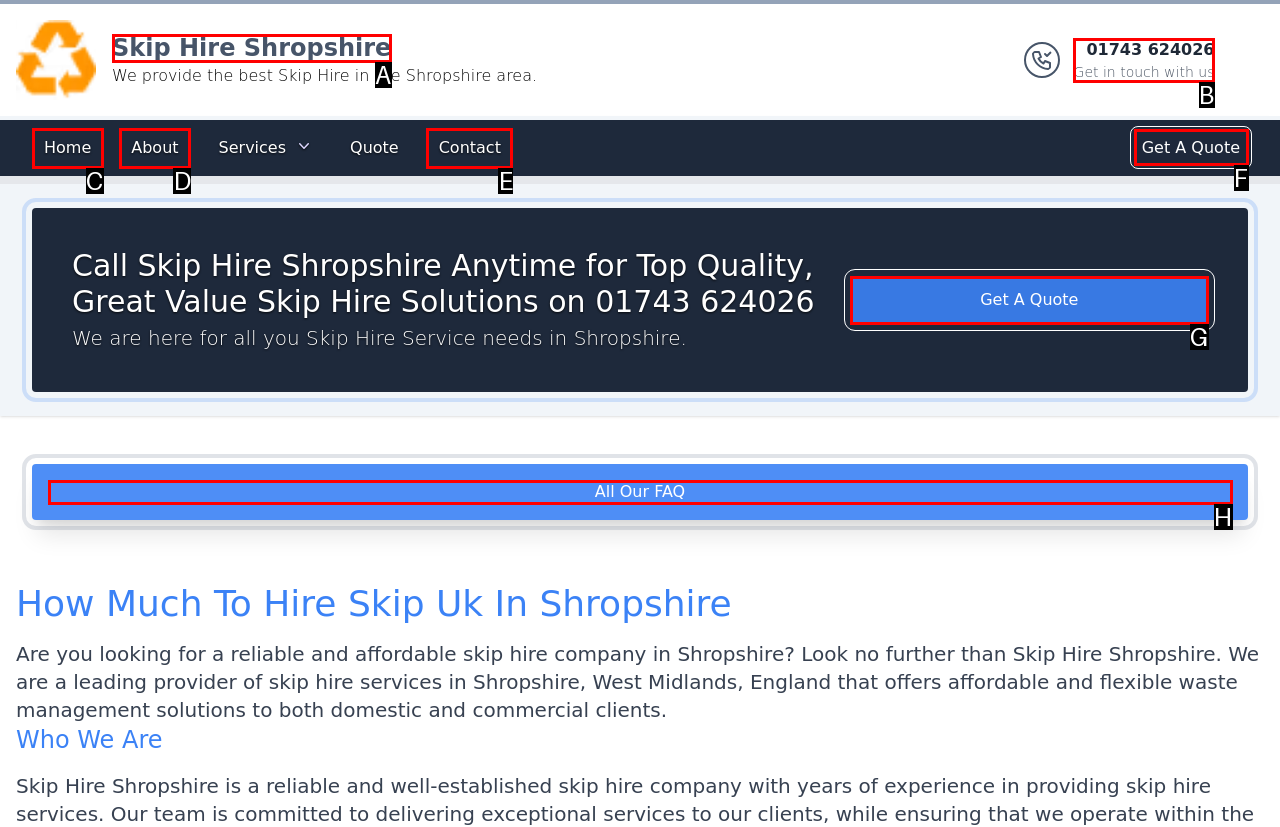To execute the task: Go to HOME page, which one of the highlighted HTML elements should be clicked? Answer with the option's letter from the choices provided.

None